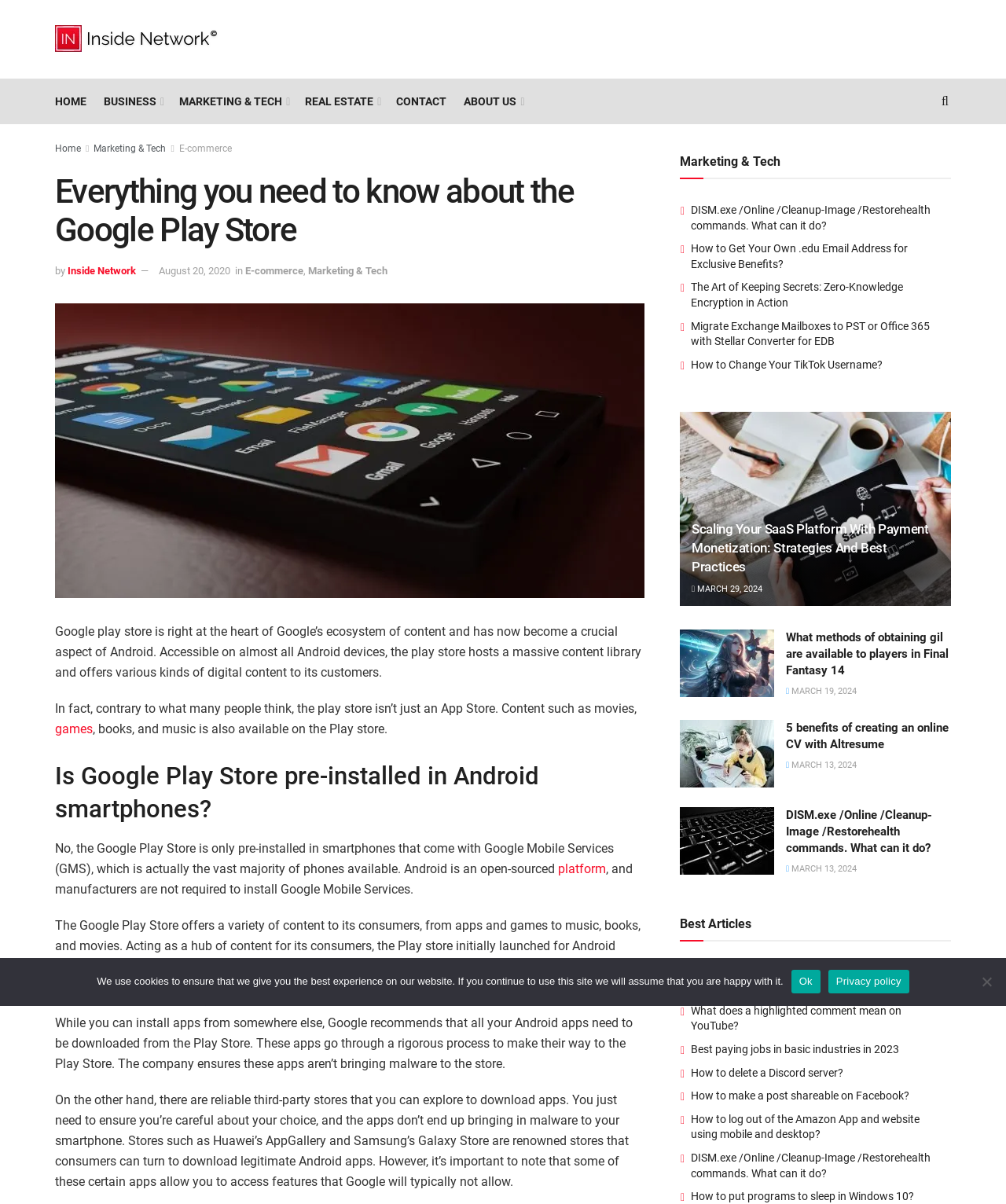Provide the bounding box coordinates of the HTML element this sentence describes: "Home". The bounding box coordinates consist of four float numbers between 0 and 1, i.e., [left, top, right, bottom].

[0.055, 0.075, 0.086, 0.093]